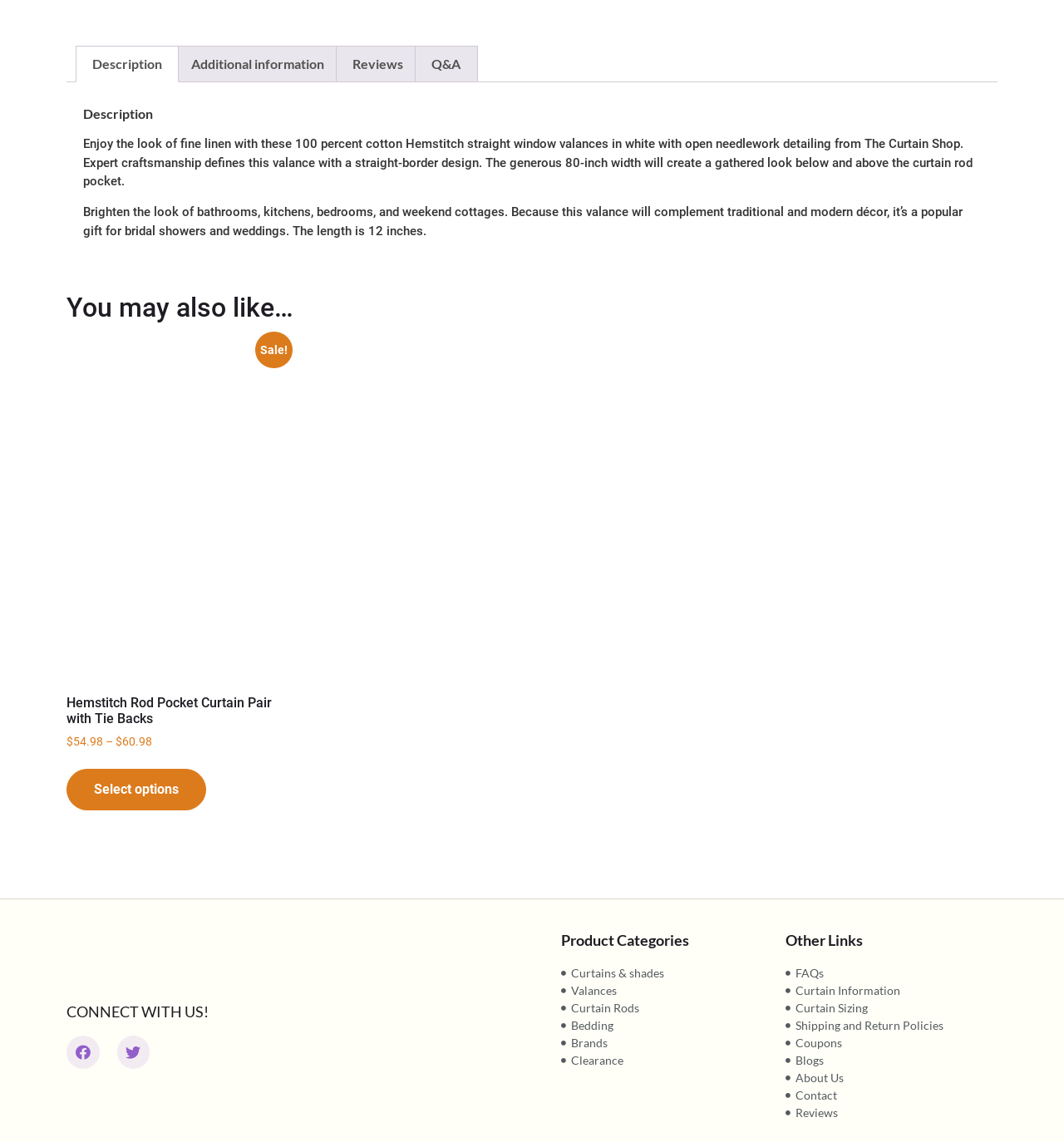Can you pinpoint the bounding box coordinates for the clickable element required for this instruction: "View product description"? The coordinates should be four float numbers between 0 and 1, i.e., [left, top, right, bottom].

[0.078, 0.092, 0.922, 0.106]